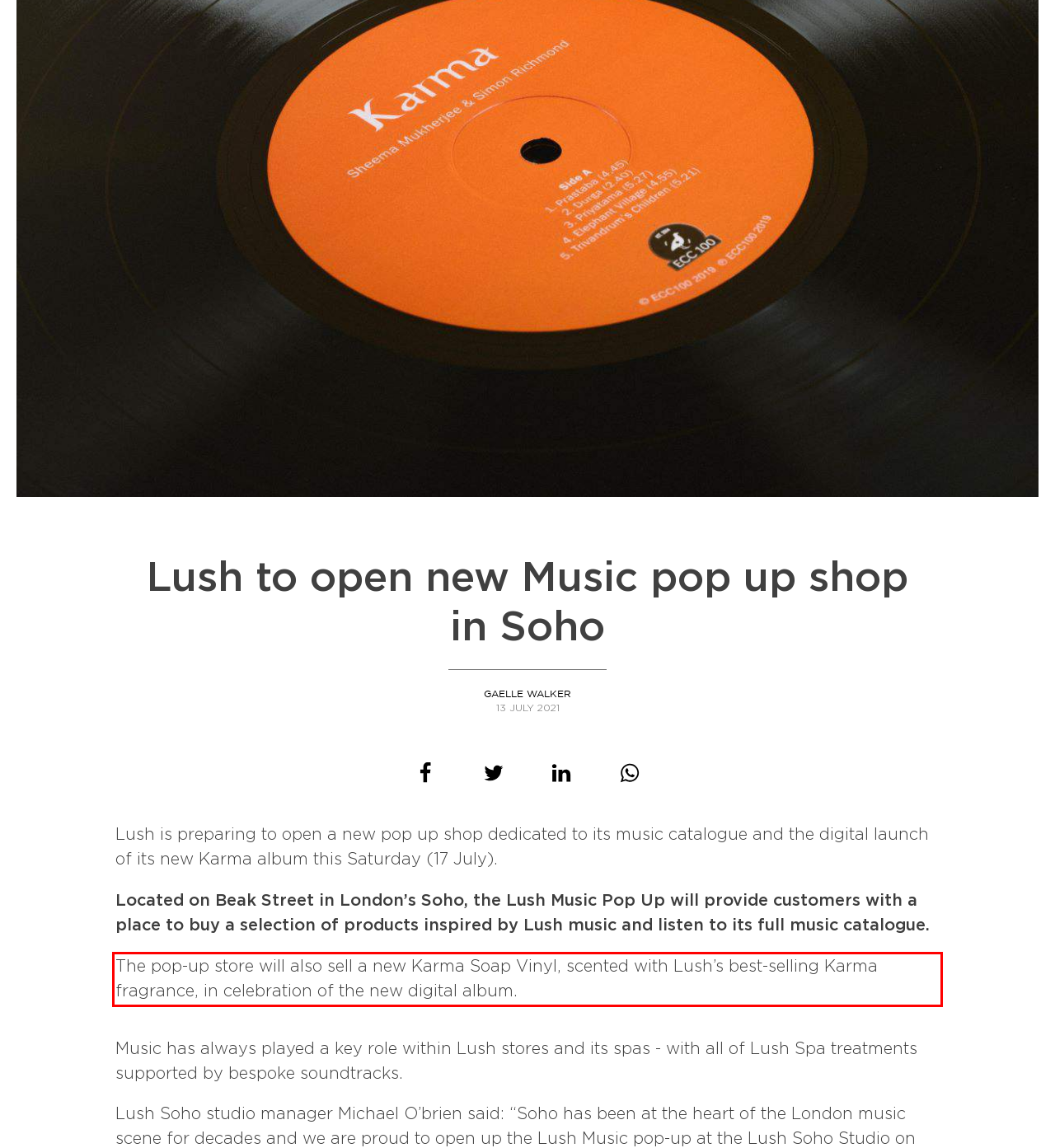View the screenshot of the webpage and identify the UI element surrounded by a red bounding box. Extract the text contained within this red bounding box.

The pop-up store will also sell a new Karma Soap Vinyl, scented with Lush’s best-selling Karma fragrance, in celebration of the new digital album.